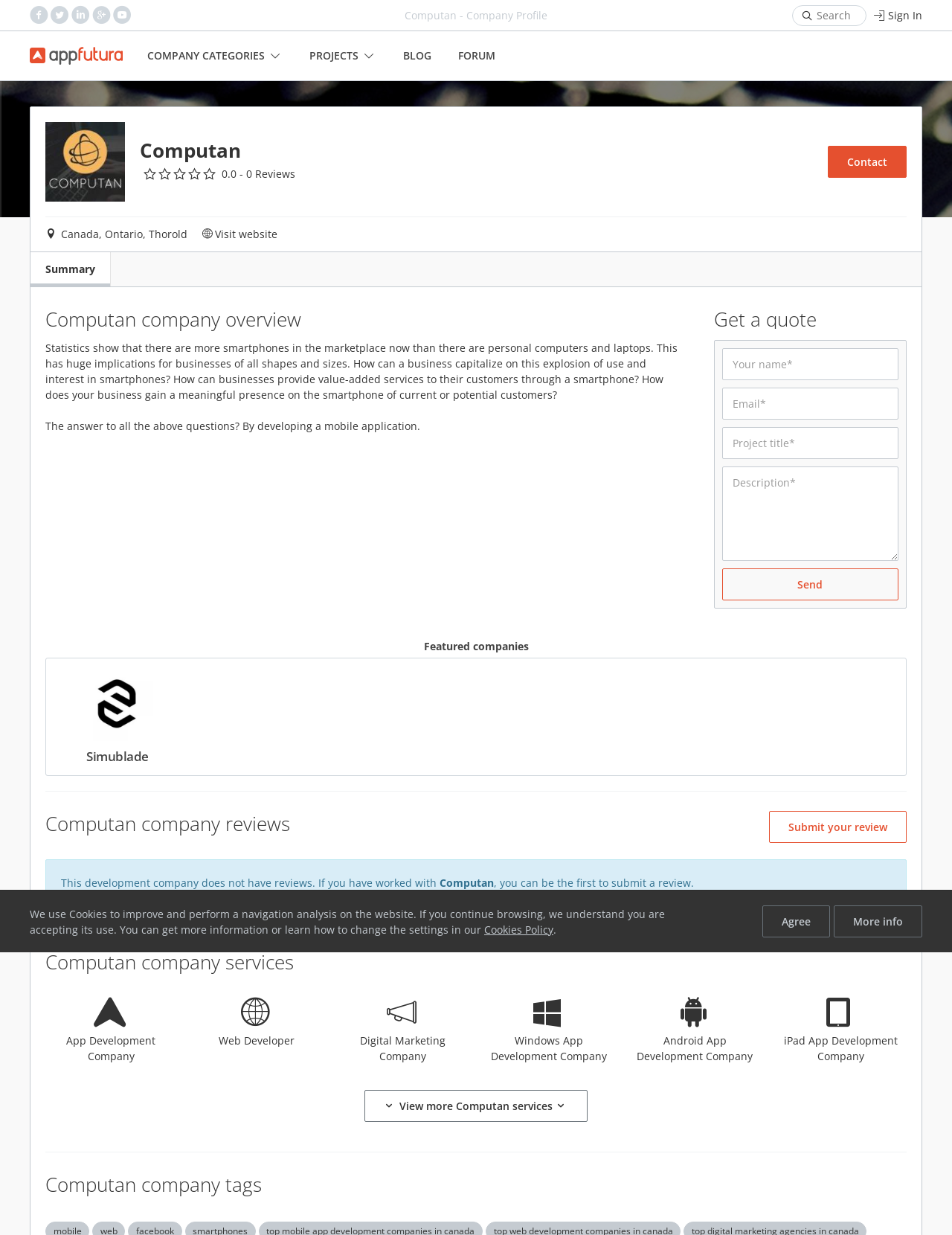Determine the bounding box coordinates of the region that needs to be clicked to achieve the task: "View more company services".

[0.383, 0.883, 0.617, 0.909]